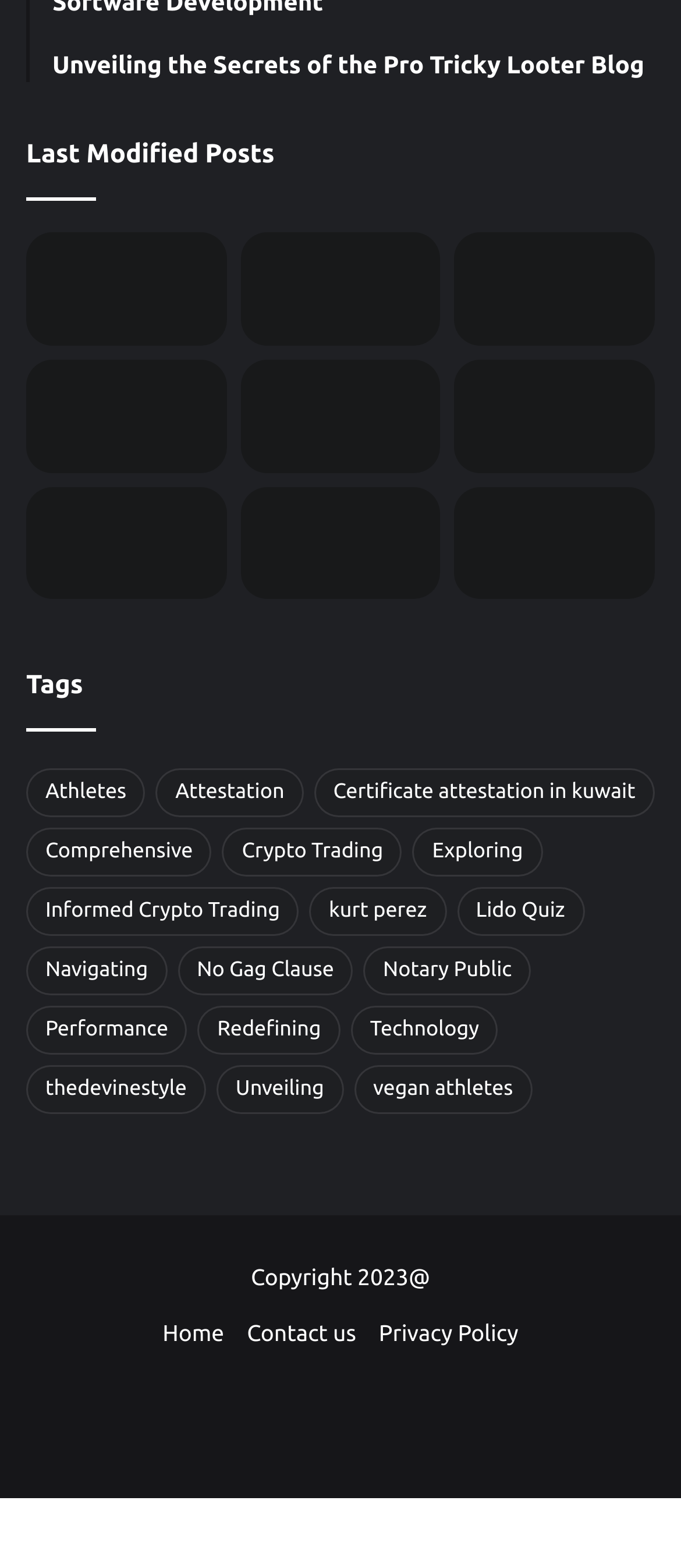Give a concise answer using only one word or phrase for this question:
What is the text of the first link on the webpage?

Unveiling the Secrets of the Pro Tricky Looter Blog